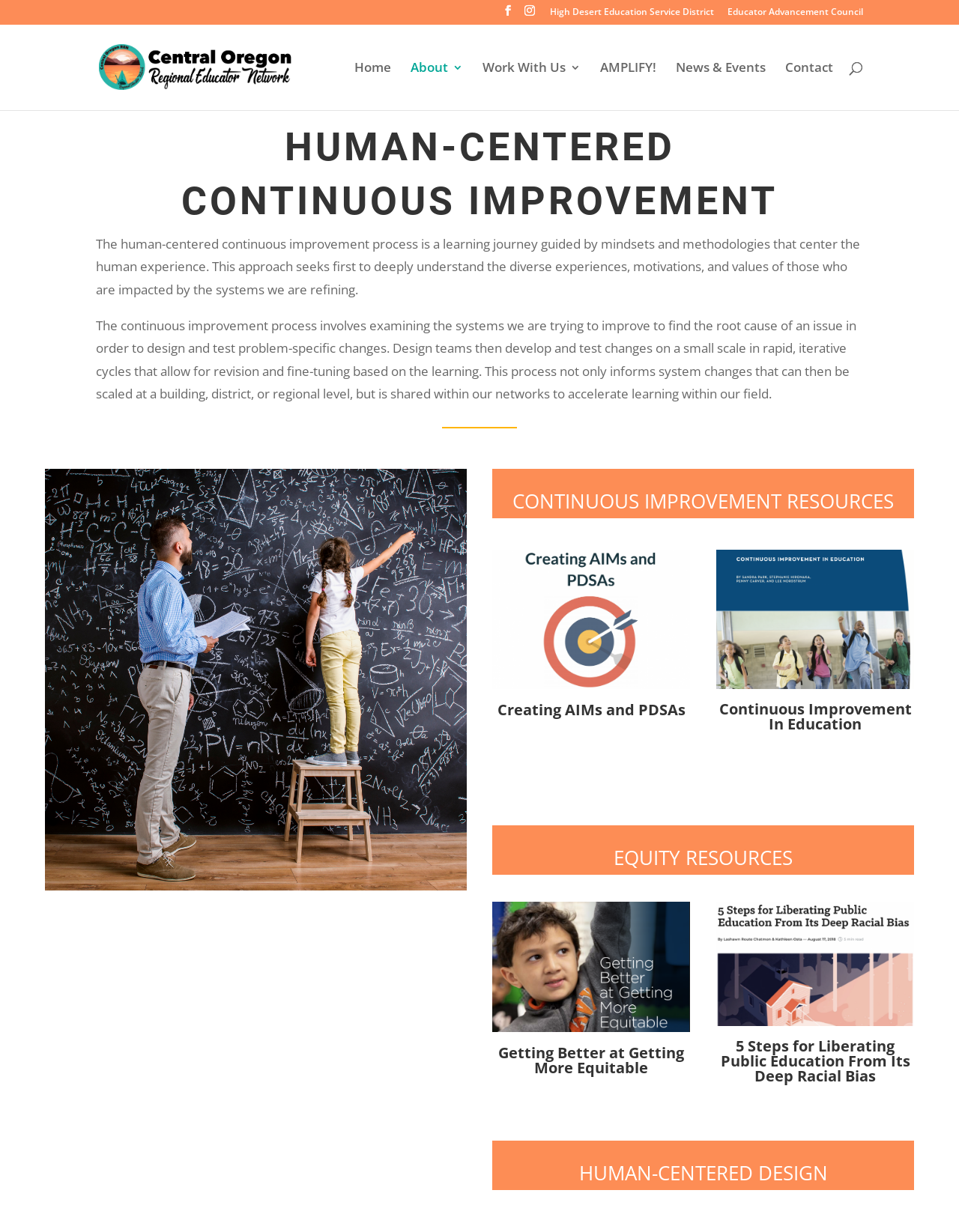What is the focus of the human-centered design approach?
We need a detailed and meticulous answer to the question.

I saw the heading 'HUMAN-CENTERED' on the webpage, and then read the text that describes this approach as centering the human experience.